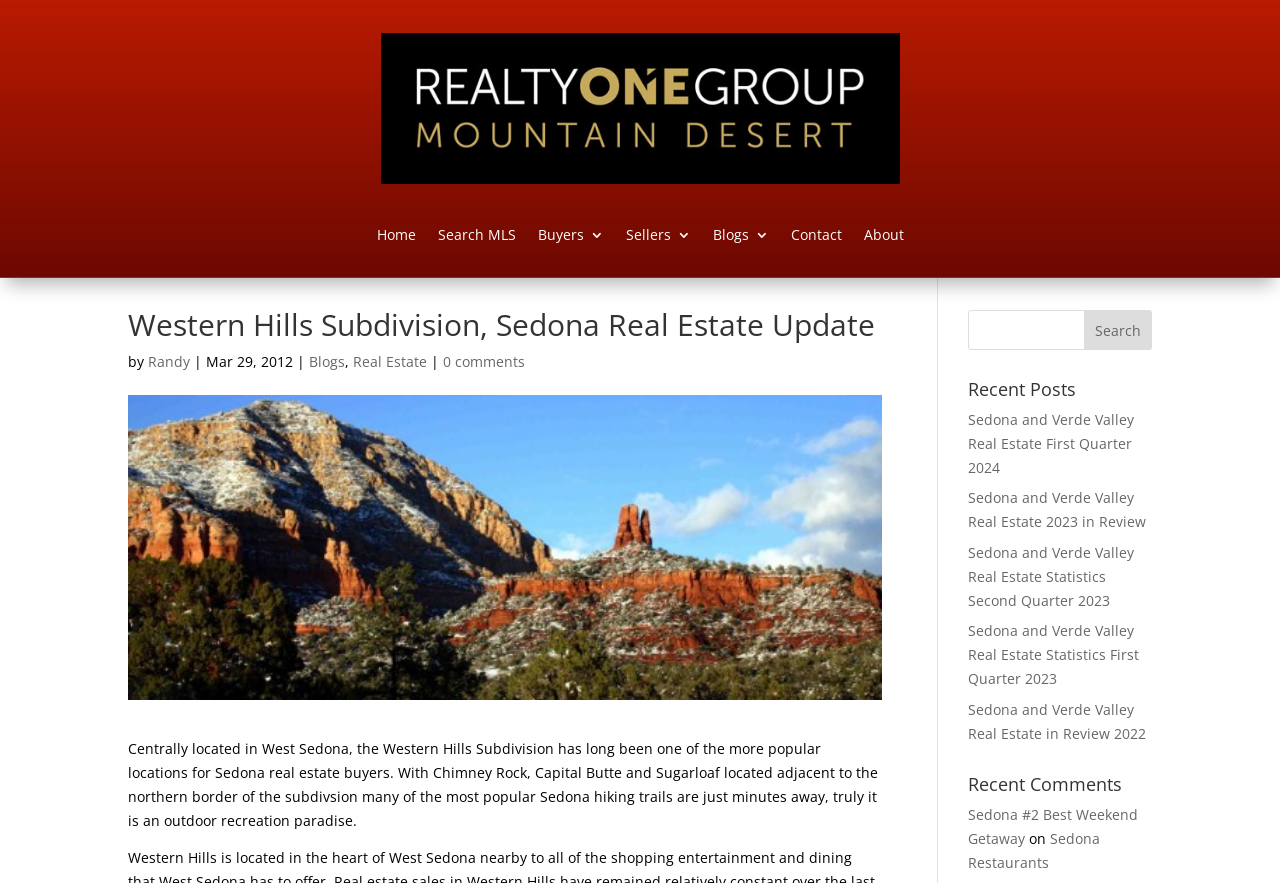Provide the bounding box coordinates of the HTML element this sentence describes: "Sedona #2 Best Weekend Getaway".

[0.756, 0.912, 0.889, 0.961]